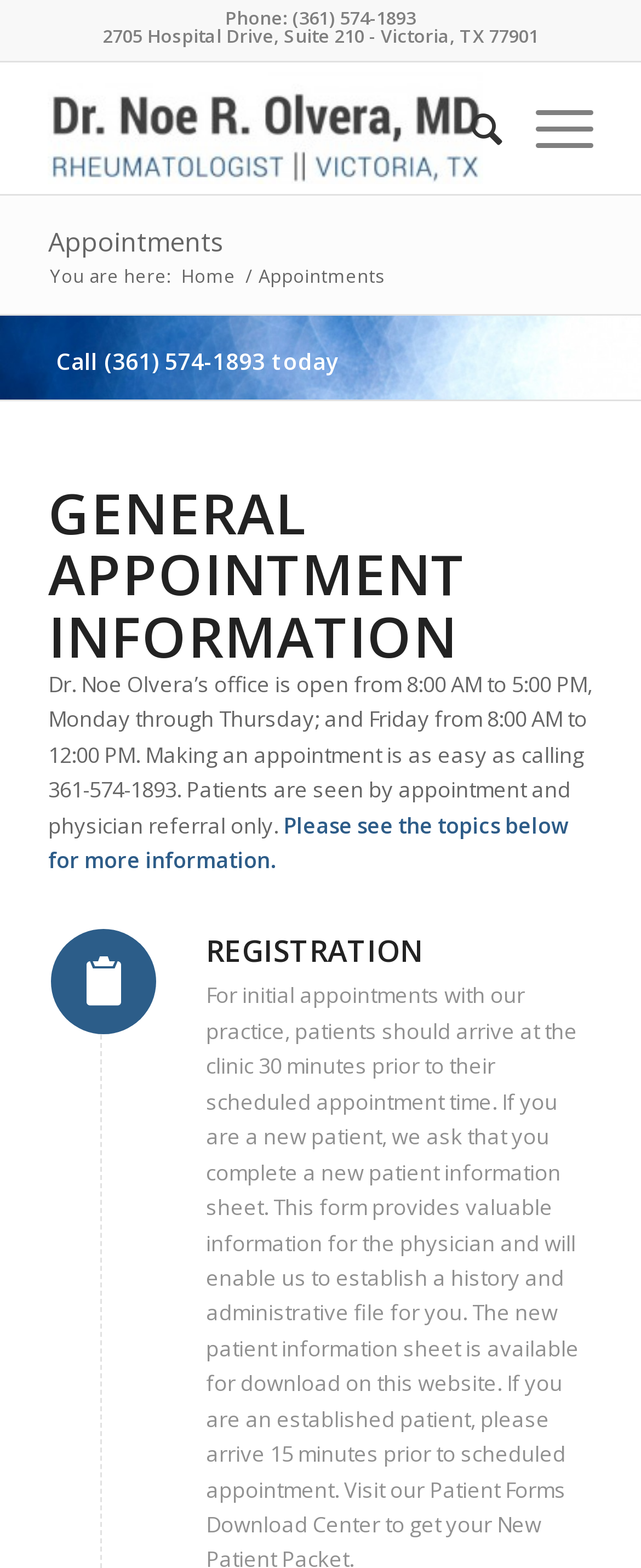How can patients be seen by Dr. Noe Olvera?
Please answer the question with a detailed response using the information from the screenshot.

The way patients can be seen by Dr. Noe Olvera can be found in the static text element 'Patients are seen by appointment and physician referral only.'.